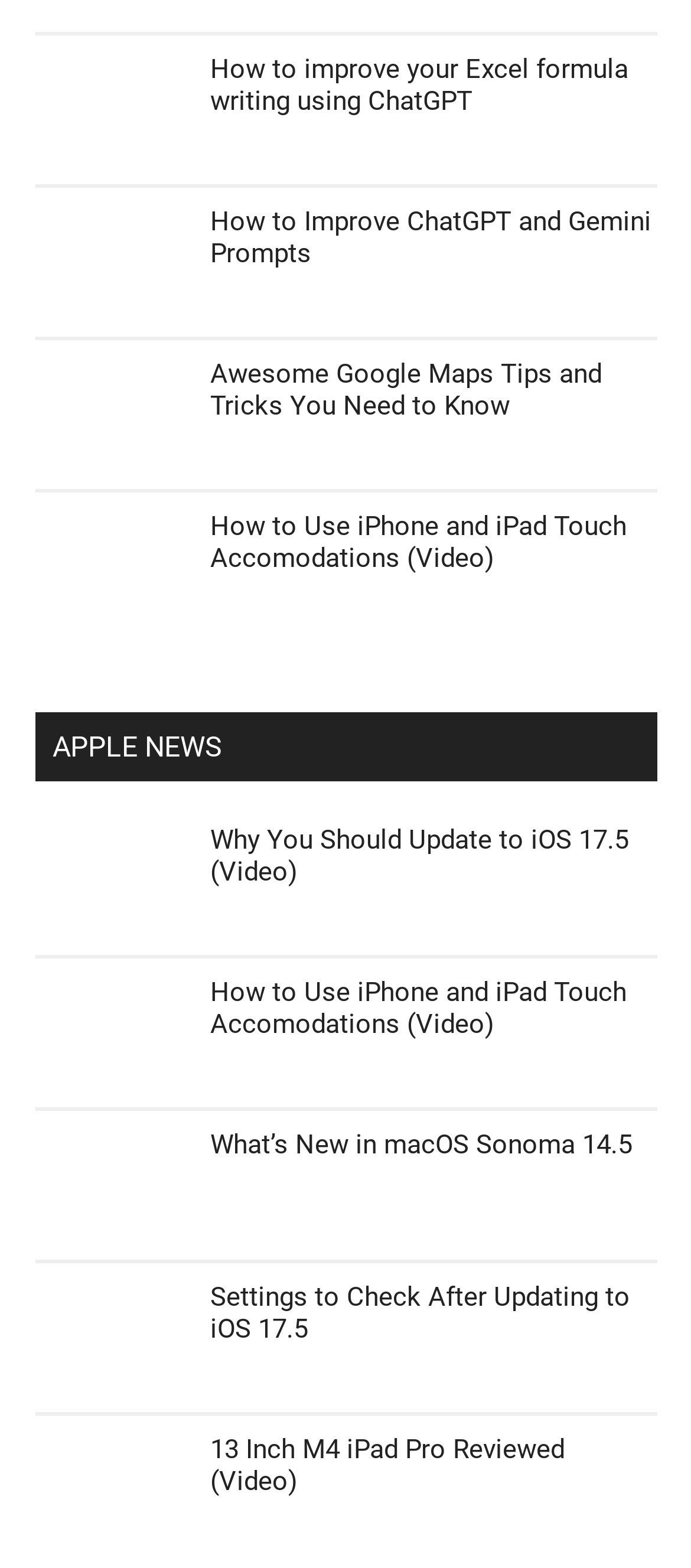How many video articles are on this webpage?
Give a one-word or short-phrase answer derived from the screenshot.

4